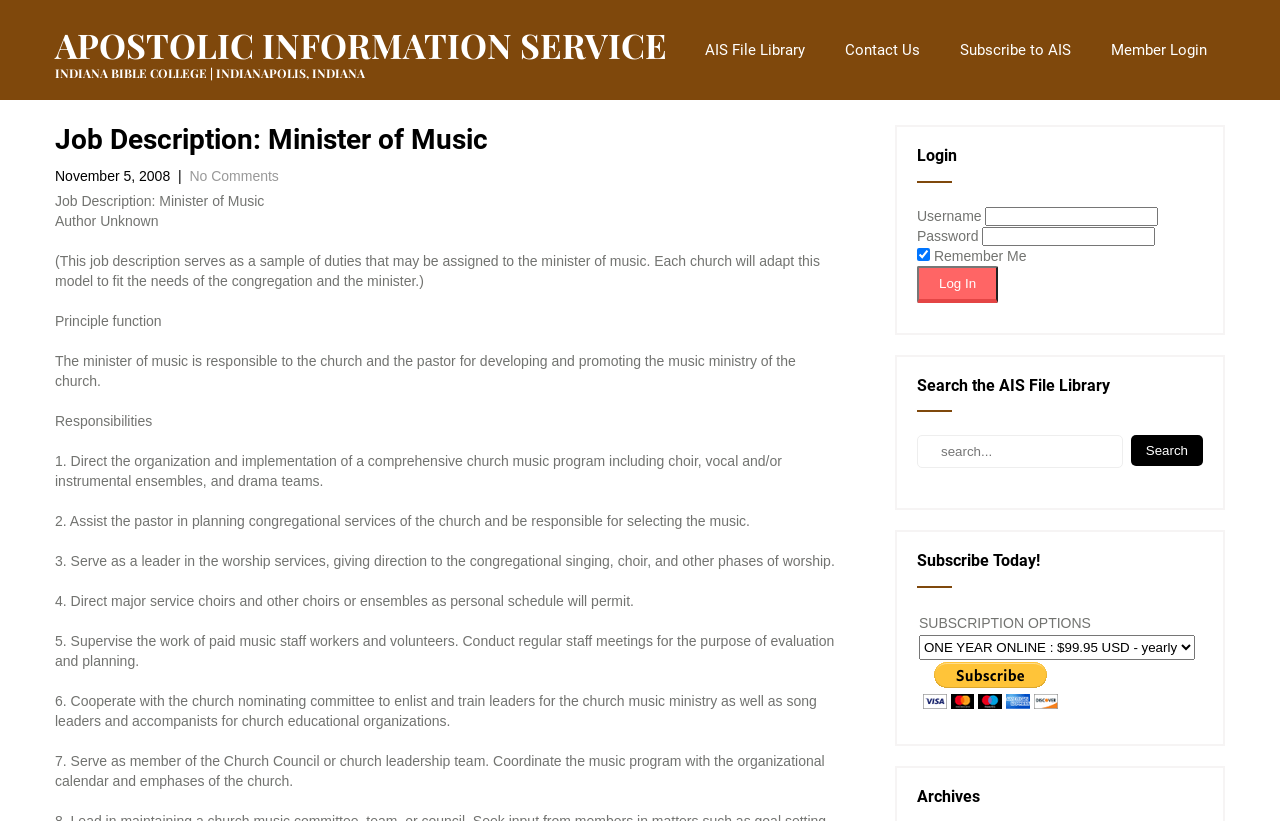Answer the following in one word or a short phrase: 
What is the cost of the ONE YEAR ONLINE subscription?

$99.95 USD